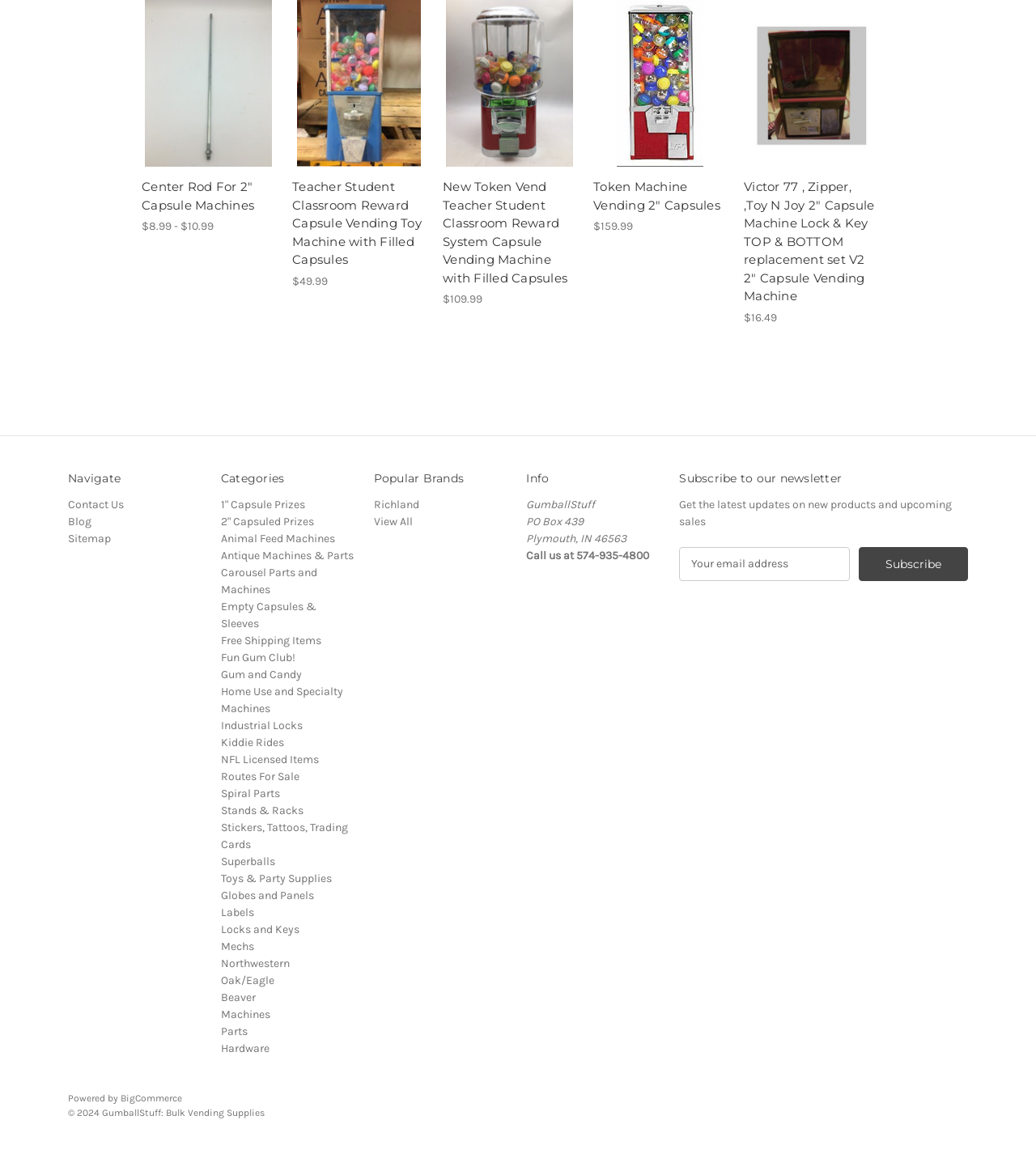Given the description "Gum and Candy", provide the bounding box coordinates of the corresponding UI element.

[0.213, 0.578, 0.291, 0.59]